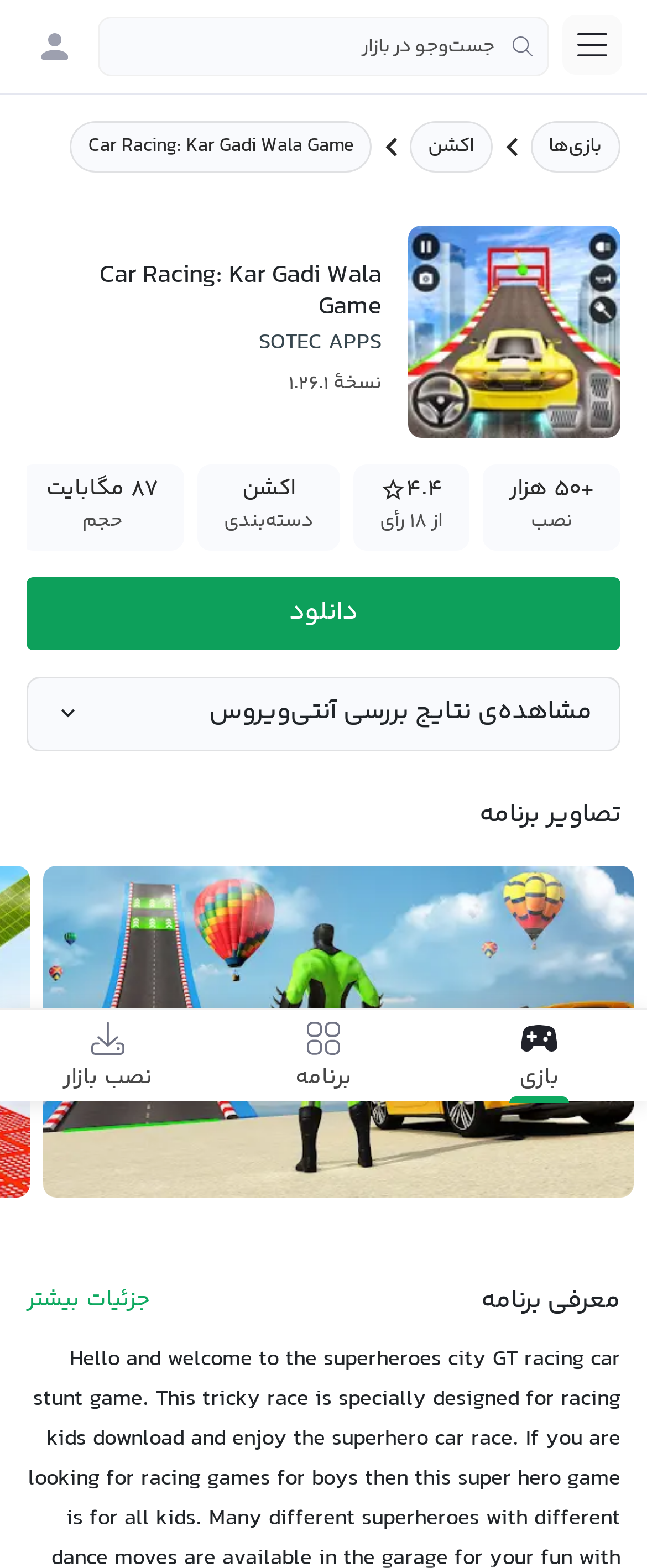Please locate the bounding box coordinates of the element that should be clicked to complete the given instruction: "Learn about Food Security And Sustainable".

None